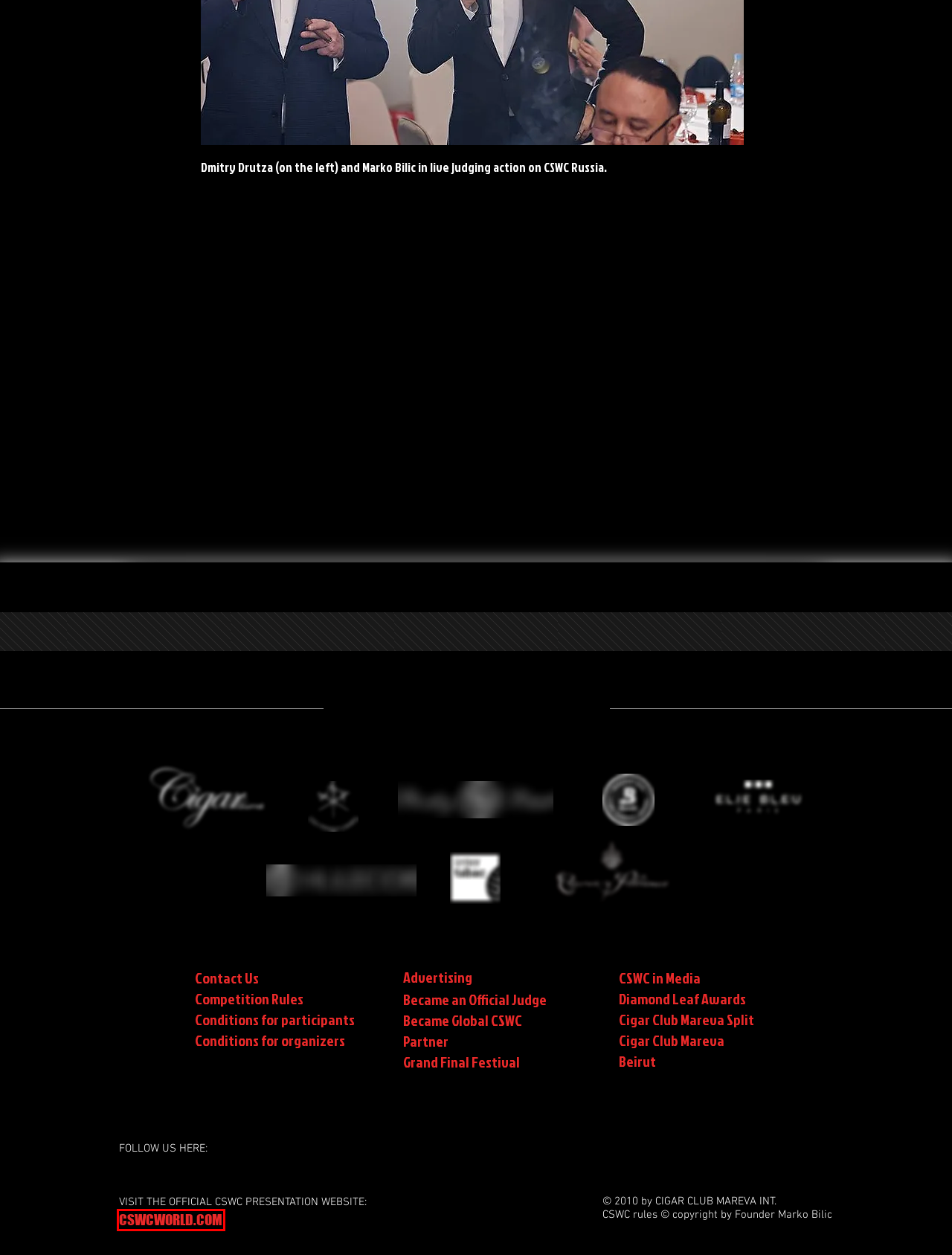View the screenshot of the webpage containing a red bounding box around a UI element. Select the most fitting webpage description for the new page shown after the element in the red bounding box is clicked. Here are the candidates:
A. Media
B. Mareva Diamond Leaf
C. CSWC 2021
D. GRAND FINALE
E. Home | CIGAR CLUB MAREVA
F. CONDITIONS FOR PARTICIPANTS
G. CONDITIONS FOR ORGANIZERS
H. Home

H